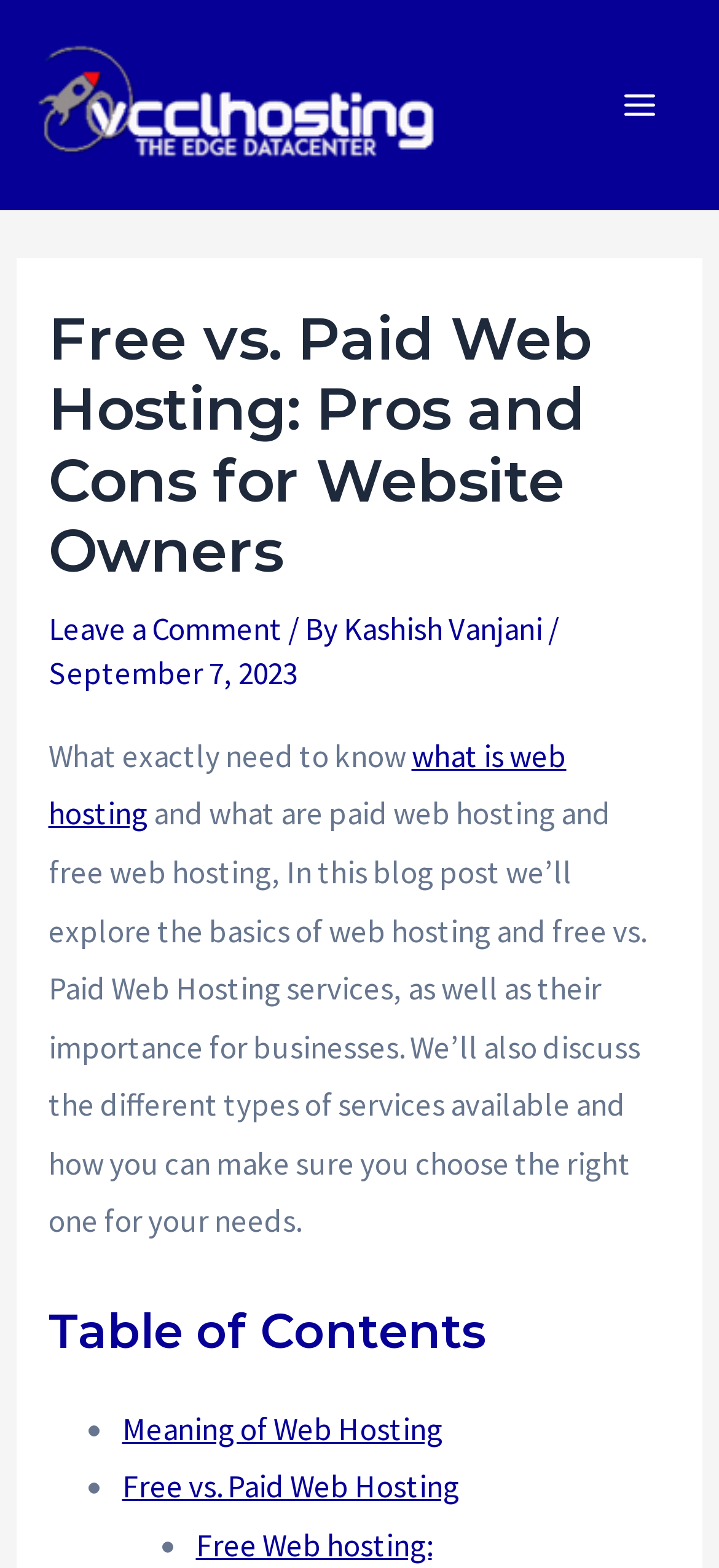From the element description Hindustanpioneer, predict the bounding box coordinates of the UI element. The coordinates must be specified in the format (top-left x, top-left y, bottom-right x, bottom-right y) and should be within the 0 to 1 range.

None